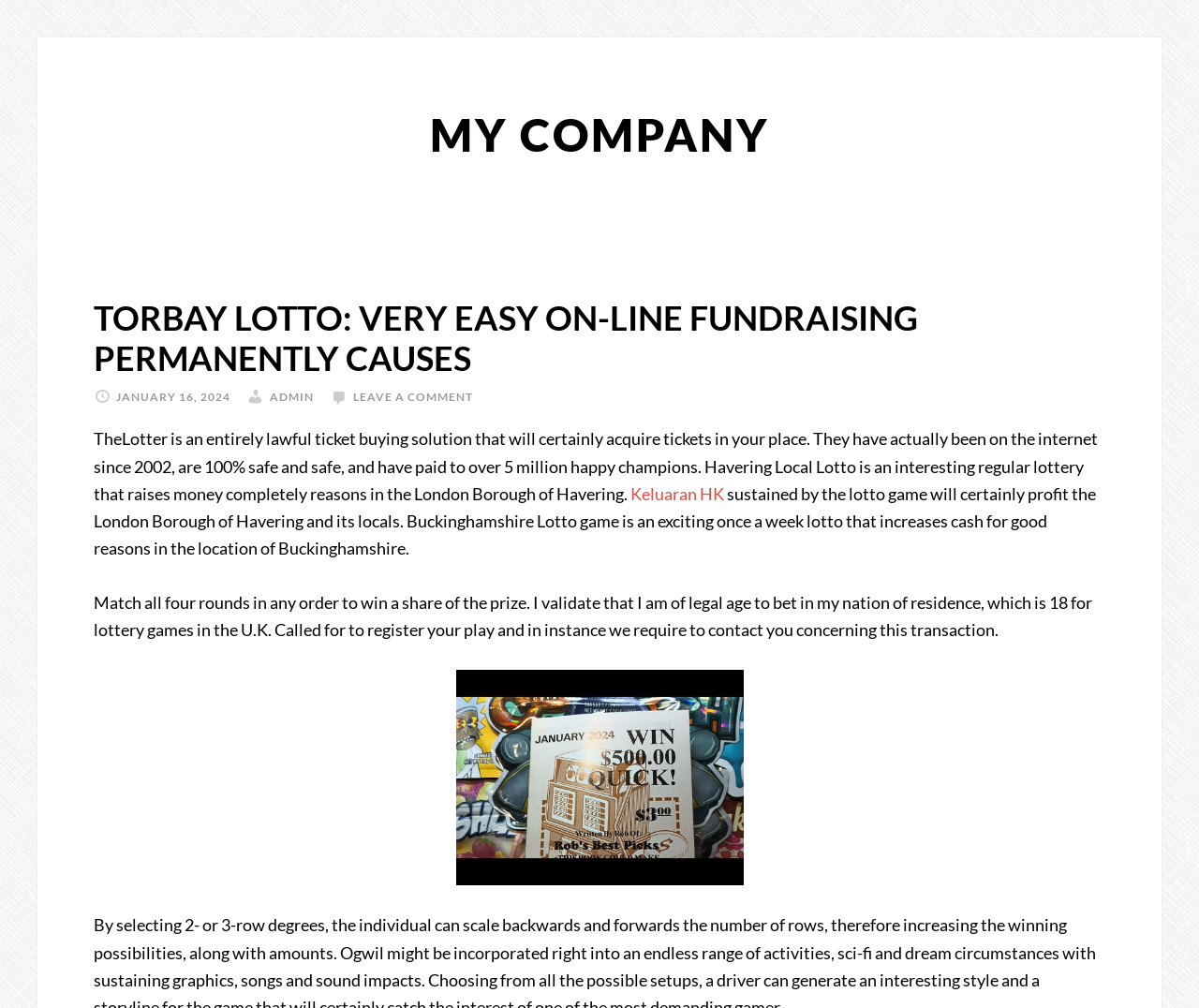What is the image on the webpage?
Based on the image content, provide your answer in one word or a short phrase.

online lottery